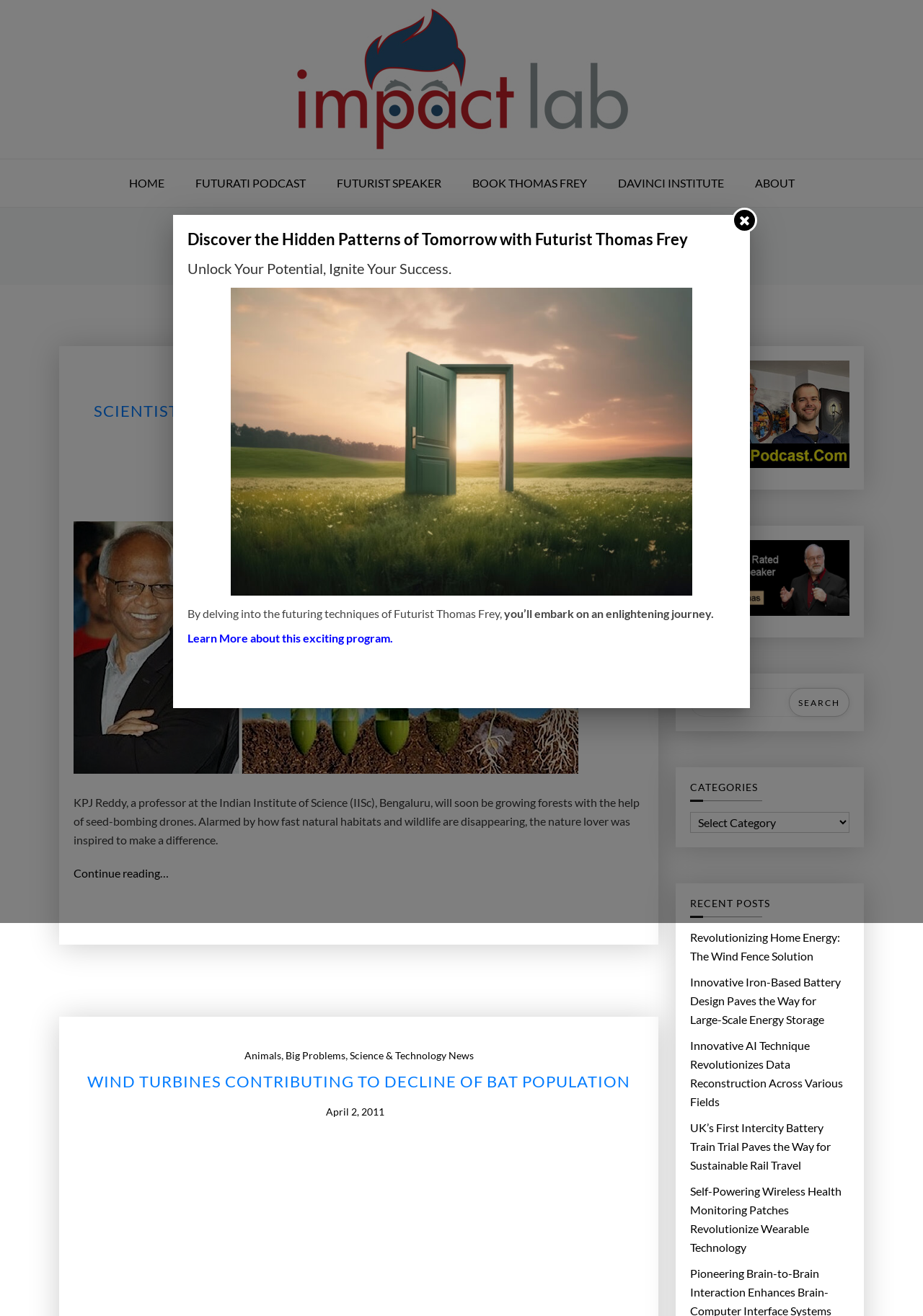Can you find the bounding box coordinates for the UI element given this description: "Impact Lab"? Provide the coordinates as four float numbers between 0 and 1: [left, top, right, bottom].

[0.426, 0.188, 0.493, 0.203]